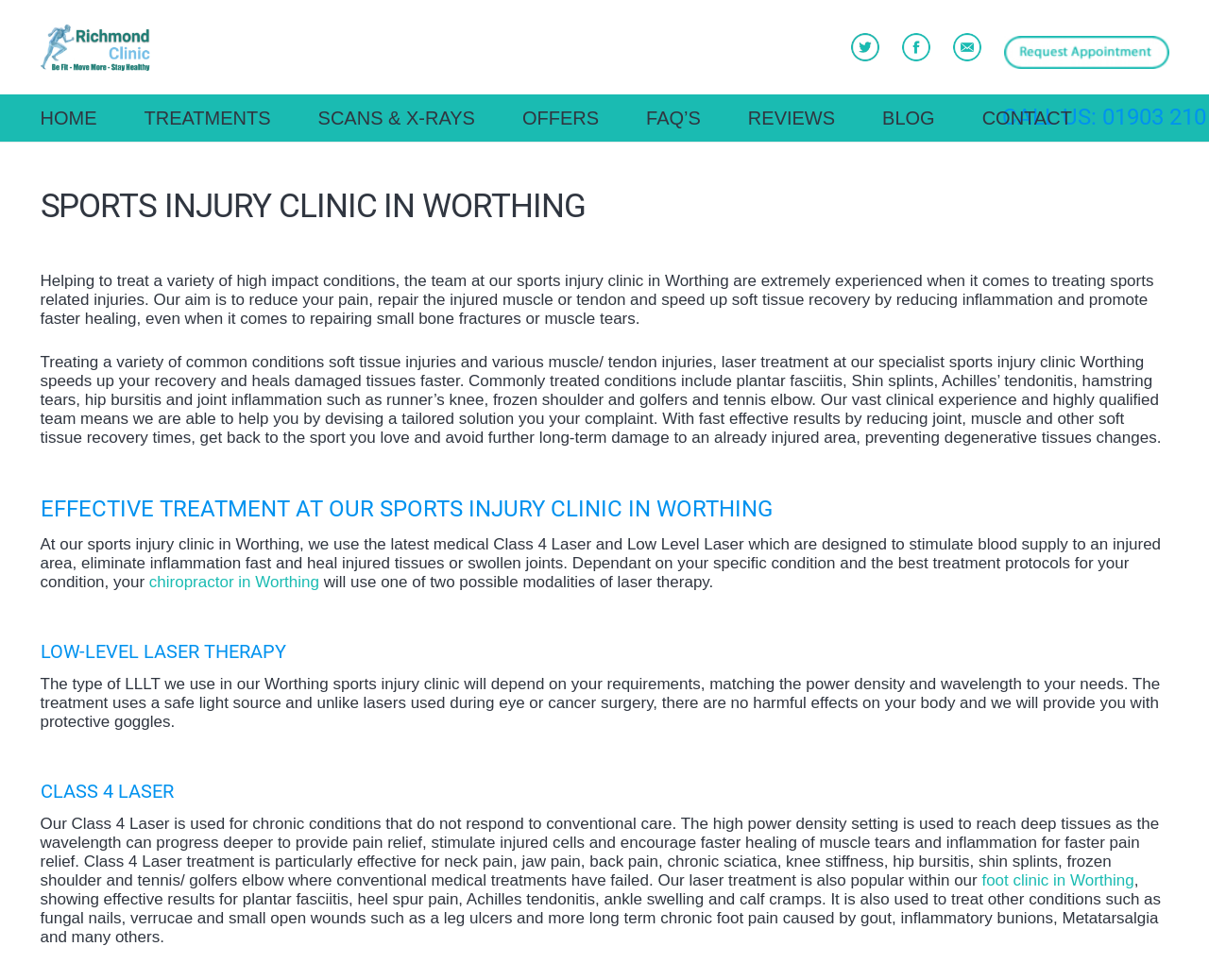Please specify the bounding box coordinates of the clickable region necessary for completing the following instruction: "Find us on Facebook". The coordinates must consist of four float numbers between 0 and 1, i.e., [left, top, right, bottom].

[0.746, 0.034, 0.769, 0.063]